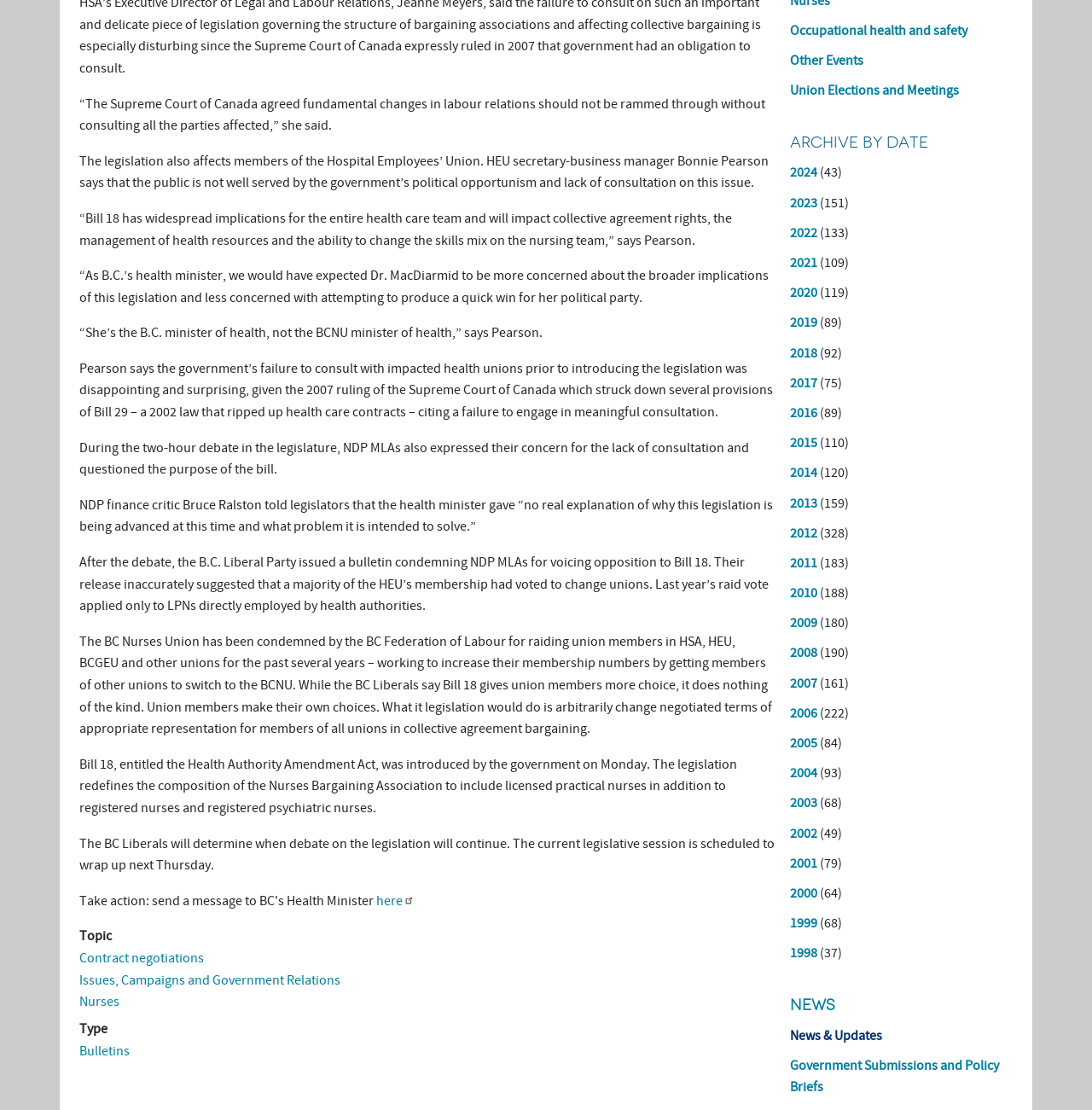Identify the bounding box for the described UI element: "2017".

[0.723, 0.337, 0.748, 0.353]